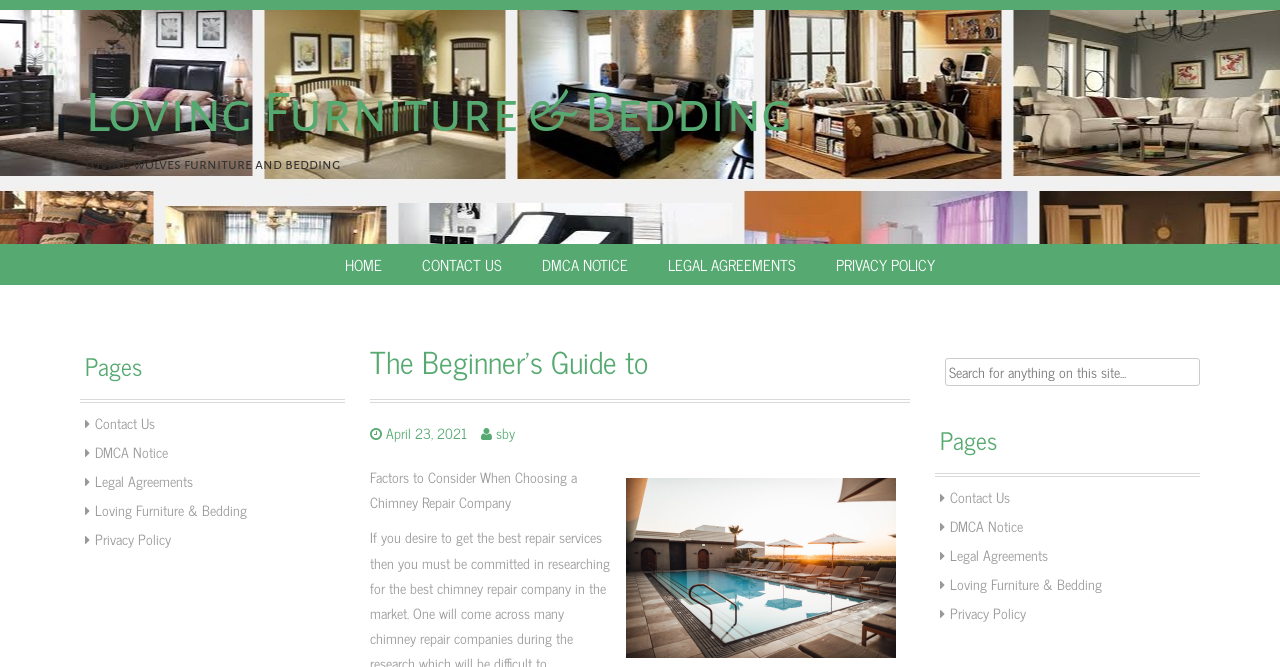What type of content is presented in the main section?
Please use the visual content to give a single word or phrase answer.

Article or blog post